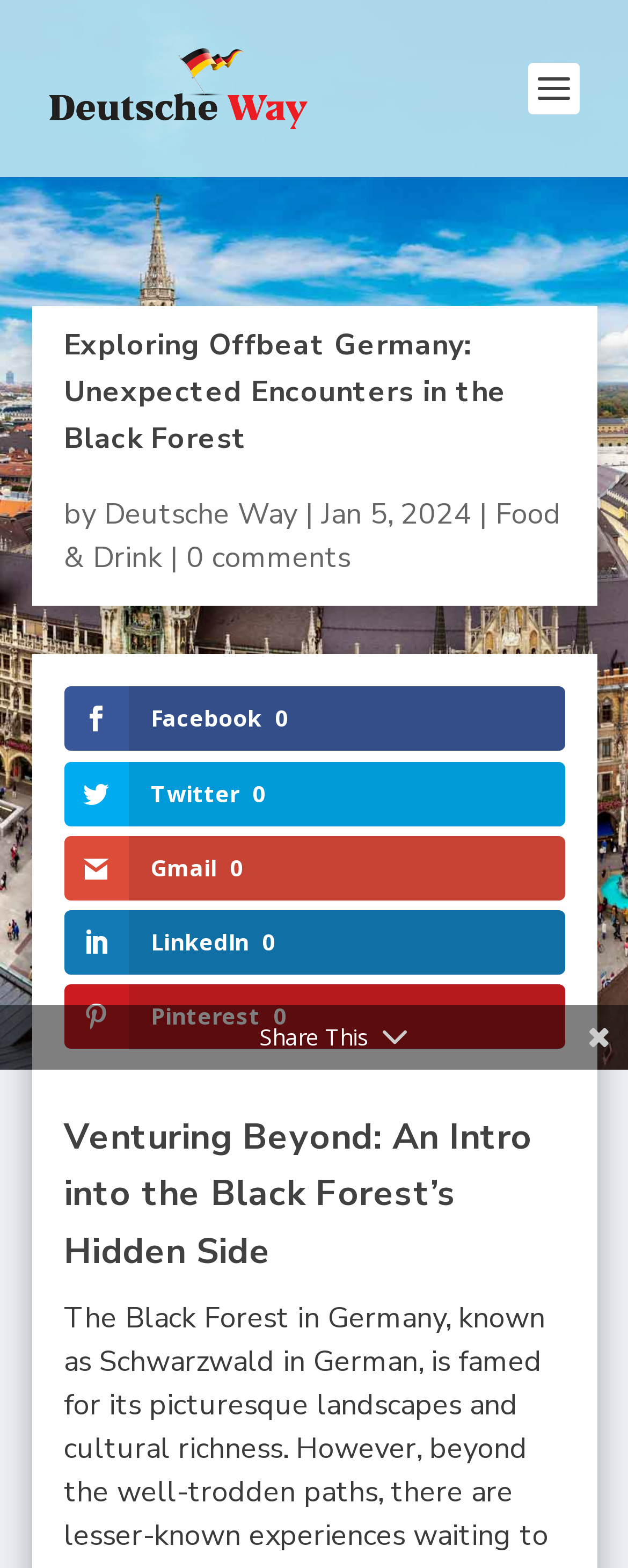Determine the bounding box coordinates for the area that should be clicked to carry out the following instruction: "Click on Deutsche Way".

[0.077, 0.031, 0.489, 0.082]